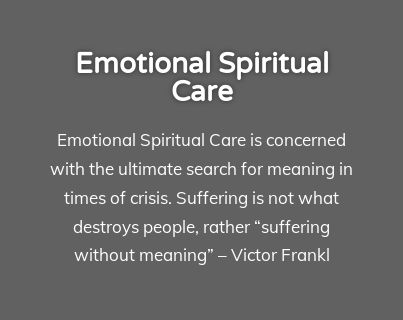Use a single word or phrase to answer the question:
What is the significance of Victor Frankl's quote?

suffering lacks meaning